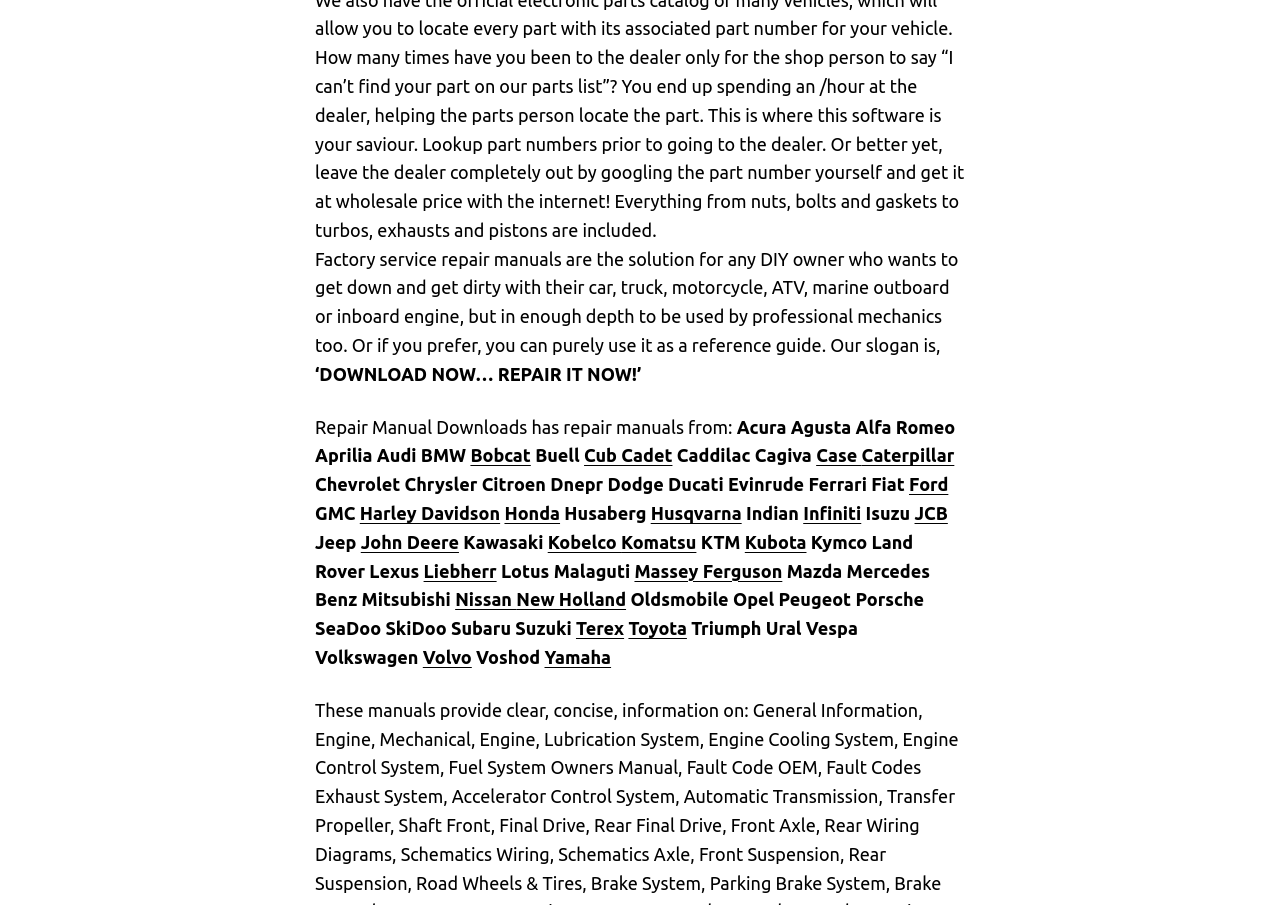Is the repair manual service limited to cars only?
Answer the question with a single word or phrase derived from the image.

No